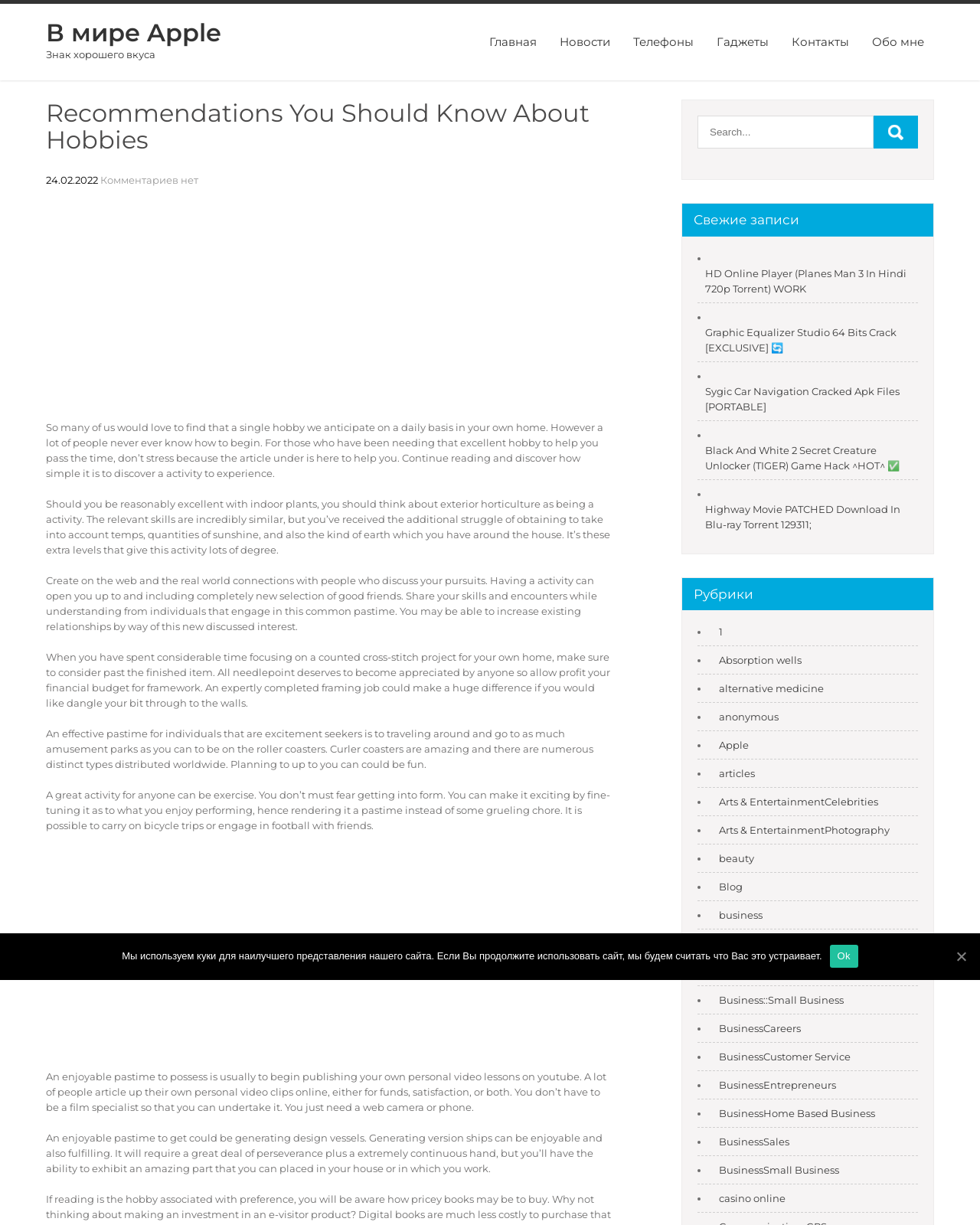Explain the webpage in detail.

The webpage is about recommendations for hobbies, with the title "Recommendations You Should Know About Hobbies" in Russian, "В мире Apple". At the top, there is a heading "В мире Apple" and a link with the same text. Below it, there is a static text "Знак хорошего вкуса" which translates to "A sign of good taste".

The webpage has a navigation menu with links to "Главная" (Home), "Новости" (News), "Телефоны" (Phones), "Гаджеты" (Gadgets), "Контакты" (Contacts), and "Обо мне" (About me).

The main content of the webpage is divided into several sections. The first section has a heading "Recommendations You Should Know About Hobbies" and a static text describing the importance of finding a hobby. Below it, there are several paragraphs of text discussing different hobby ideas, such as outdoor gardening, making connections with people who share similar interests, and exercising.

There are two advertisements in the form of iframes, one above and one below the main content.

On the right side of the webpage, there is a search bar with a button labeled "Search". Below it, there is a section titled "Свежие записи" (Fresh records) with a list of links to various articles, including "HD Online Player (Planes Man 3 In Hindi 720p Torrent)" and "Graphic Equalizer Studio 64 Bits Crack".

Further down, there is a section titled "Рубрики" (Categories) with a list of links to different categories, such as "1", "Absorption wells", "alternative medicine", and "Apple".

Overall, the webpage appears to be a blog or article page with a focus on hobby recommendations and related topics.